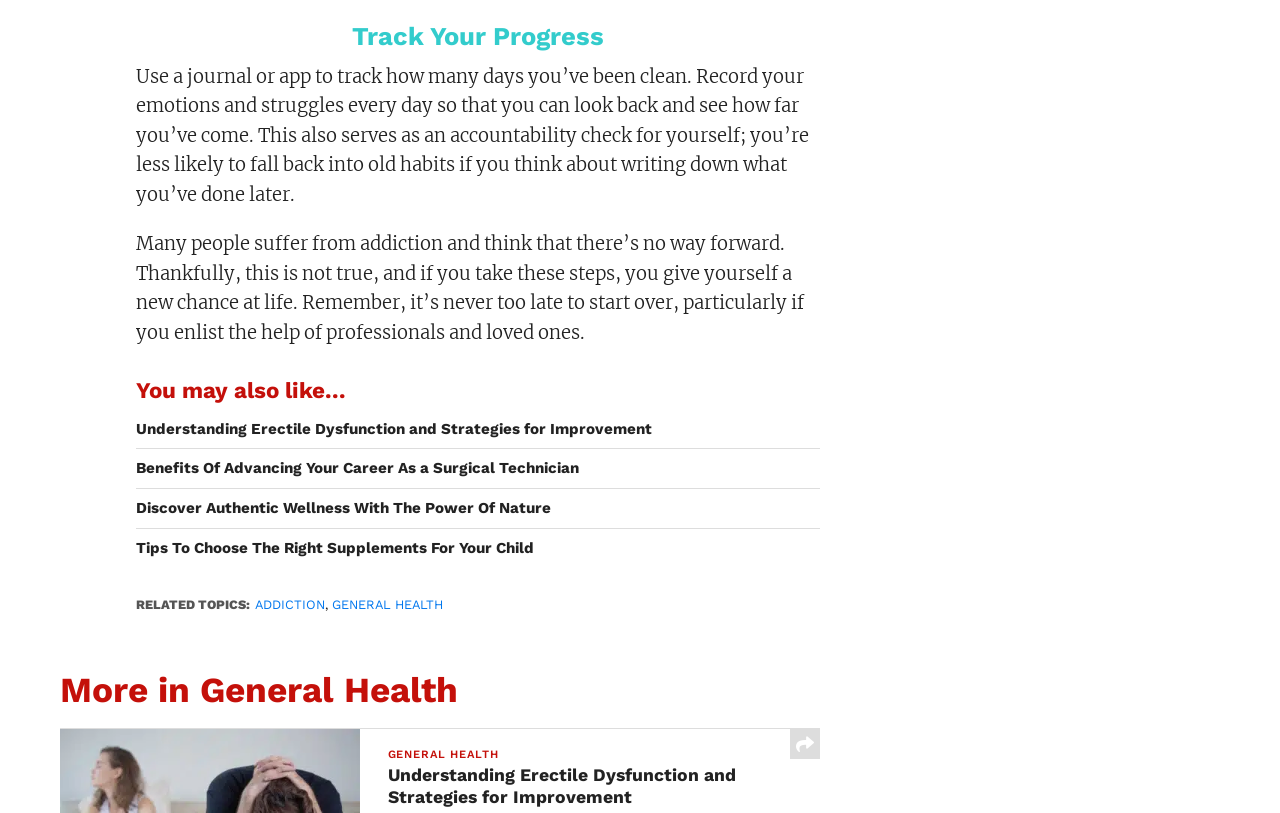What is the purpose of tracking progress?
Look at the image and respond to the question as thoroughly as possible.

According to the webpage, tracking progress by using a journal or app serves as an accountability check for oneself, making it less likely to fall back into old habits.